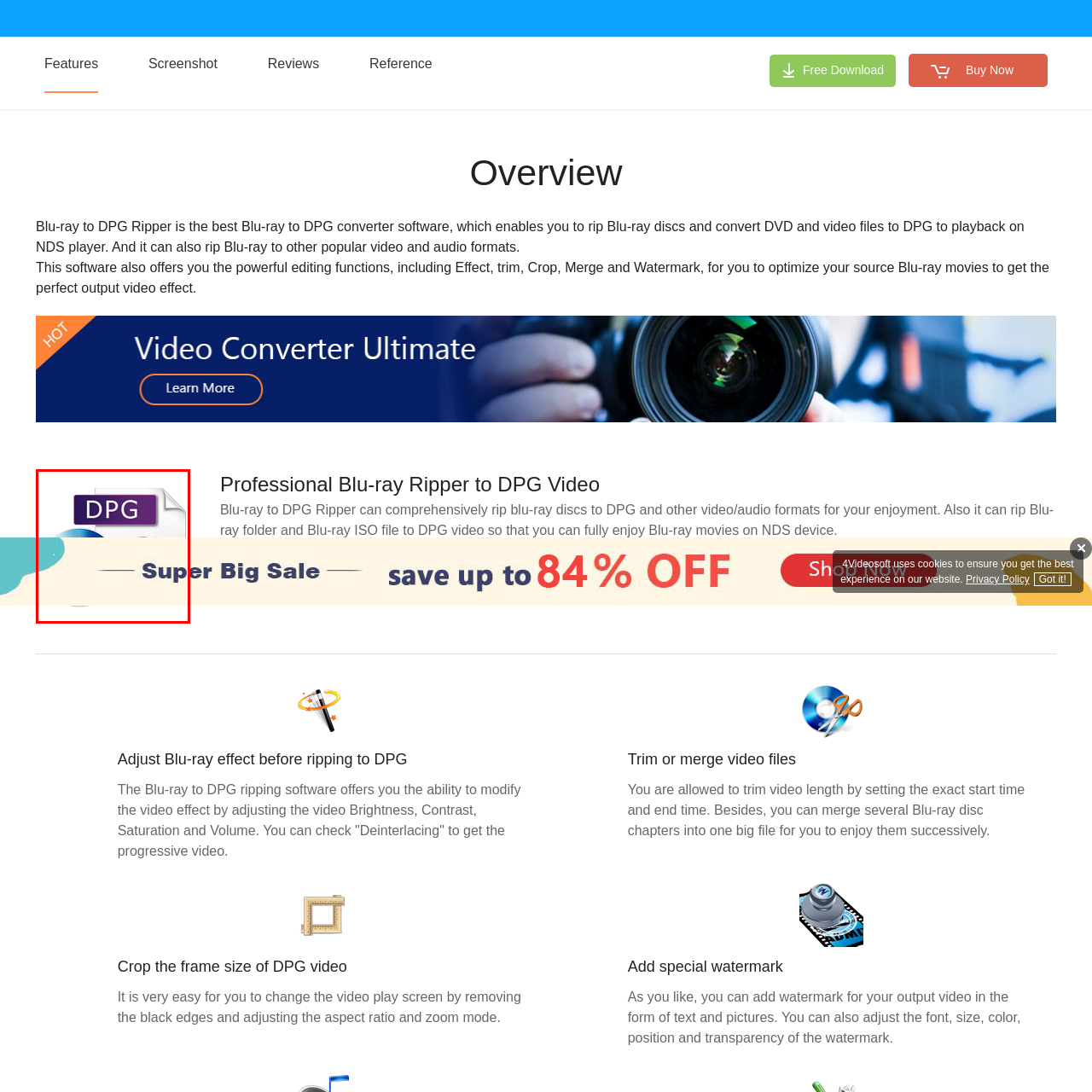Look at the image inside the red boundary and respond to the question with a single word or phrase: What is the software's approach to Blu-ray ripper technology?

User-friendly